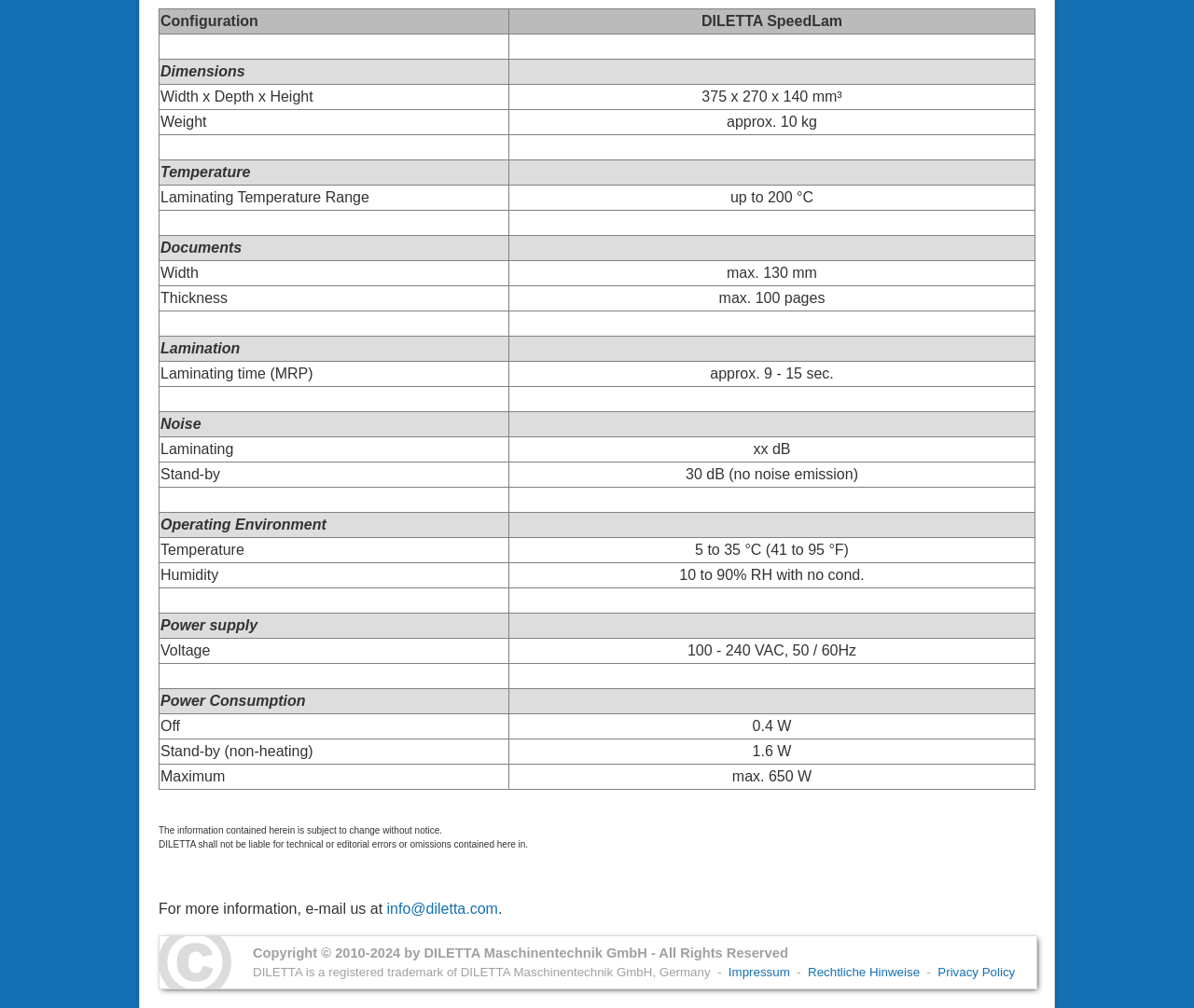What is the power supply voltage range for the laminator?
Utilize the image to construct a detailed and well-explained answer.

The table on the webpage specifies the 'Voltage' range as '100 - 240 VAC, 50 / 60Hz', indicating the power supply voltage range for the laminator.